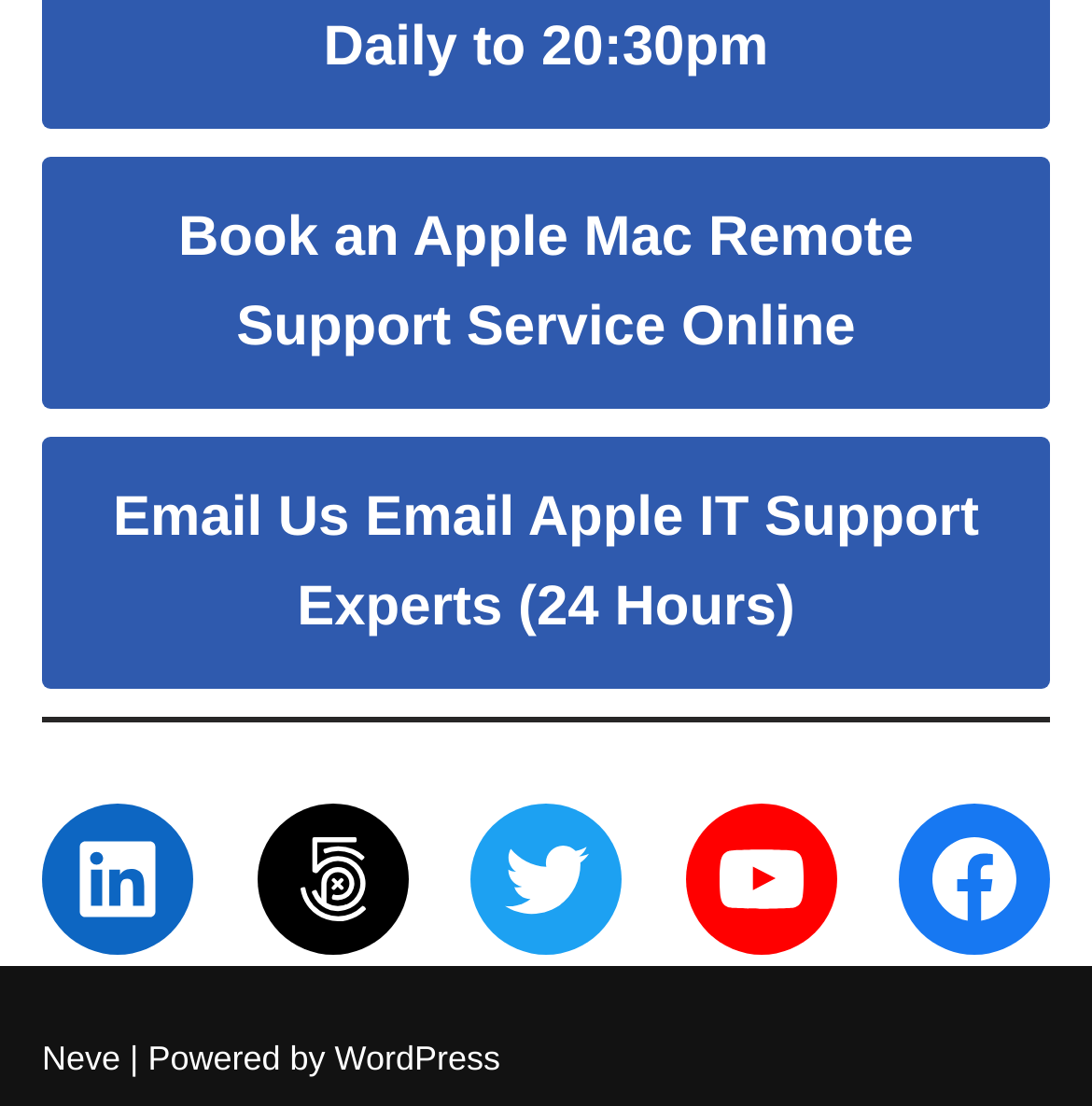Determine the bounding box coordinates of the clickable element to achieve the following action: 'Click on 'Assigning different templates according to user group''. Provide the coordinates as four float values between 0 and 1, formatted as [left, top, right, bottom].

None